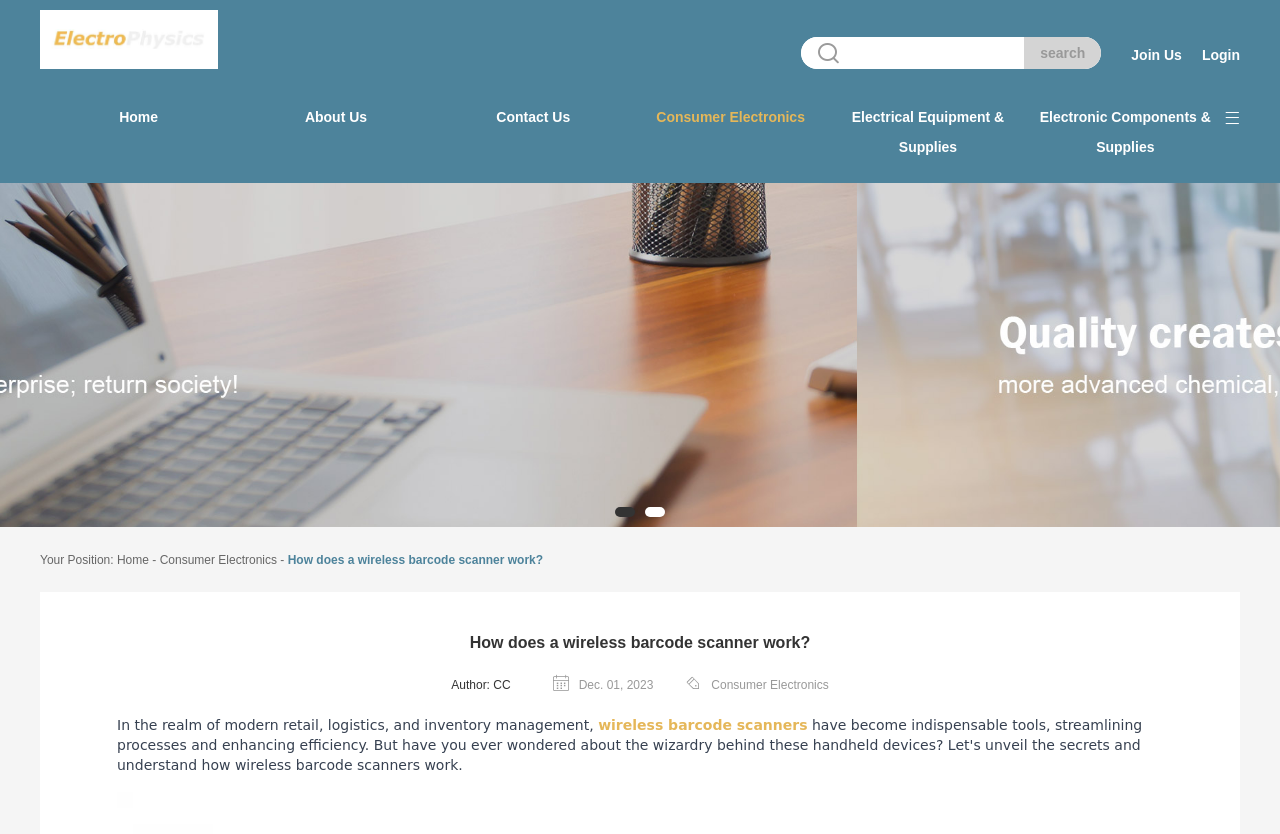Please provide a one-word or phrase answer to the question: 
What is the current page about?

Wireless barcode scanner